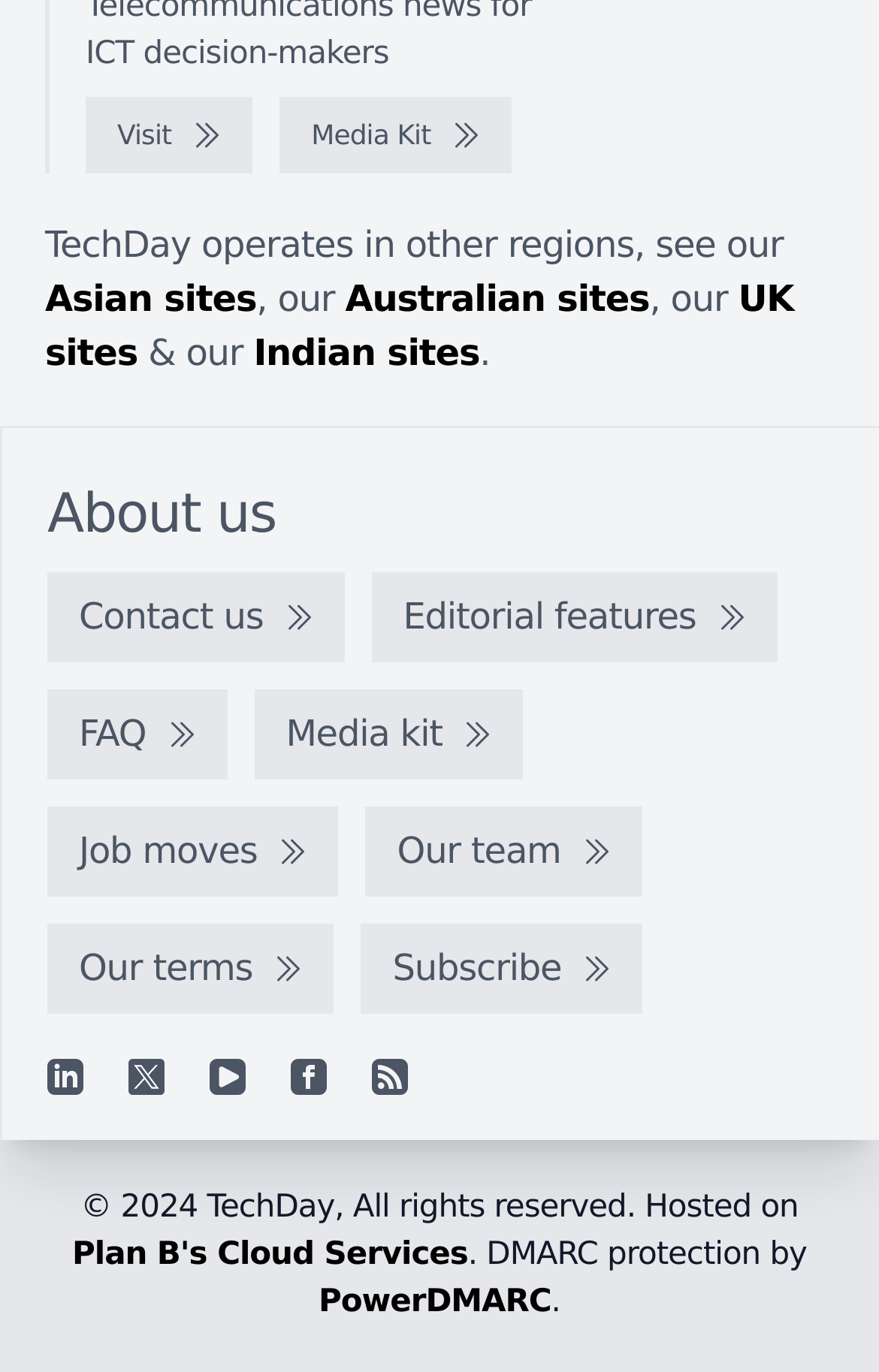Provide a short, one-word or phrase answer to the question below:
What is the name of the website?

TechDay